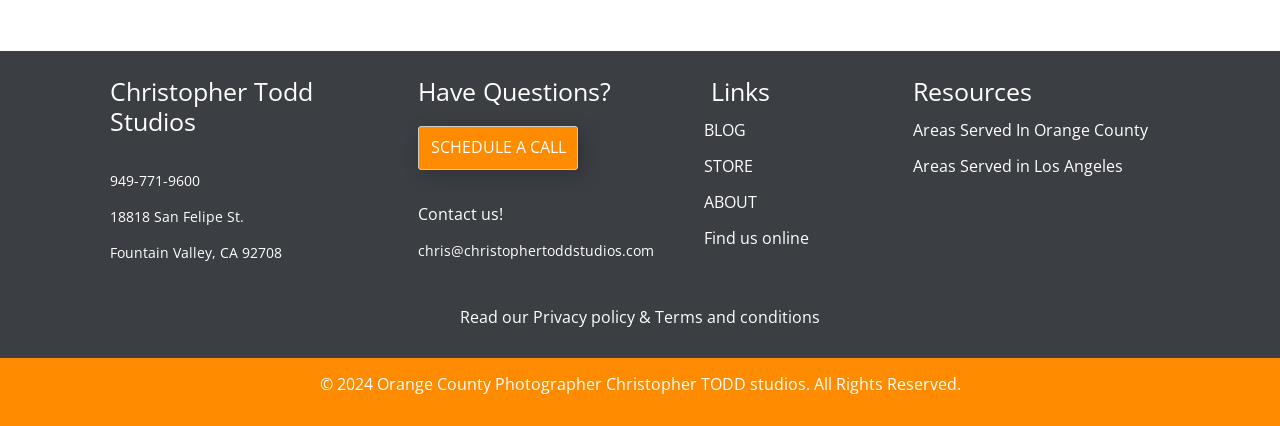What is the copyright year of Christopher Todd Studios?
Based on the visual details in the image, please answer the question thoroughly.

I found the copyright year by looking at the StaticText element with the OCR text '© 2024 Orange County Photographer Christopher TODD studios. All Rights Reserved.' located at [0.25, 0.876, 0.75, 0.927].